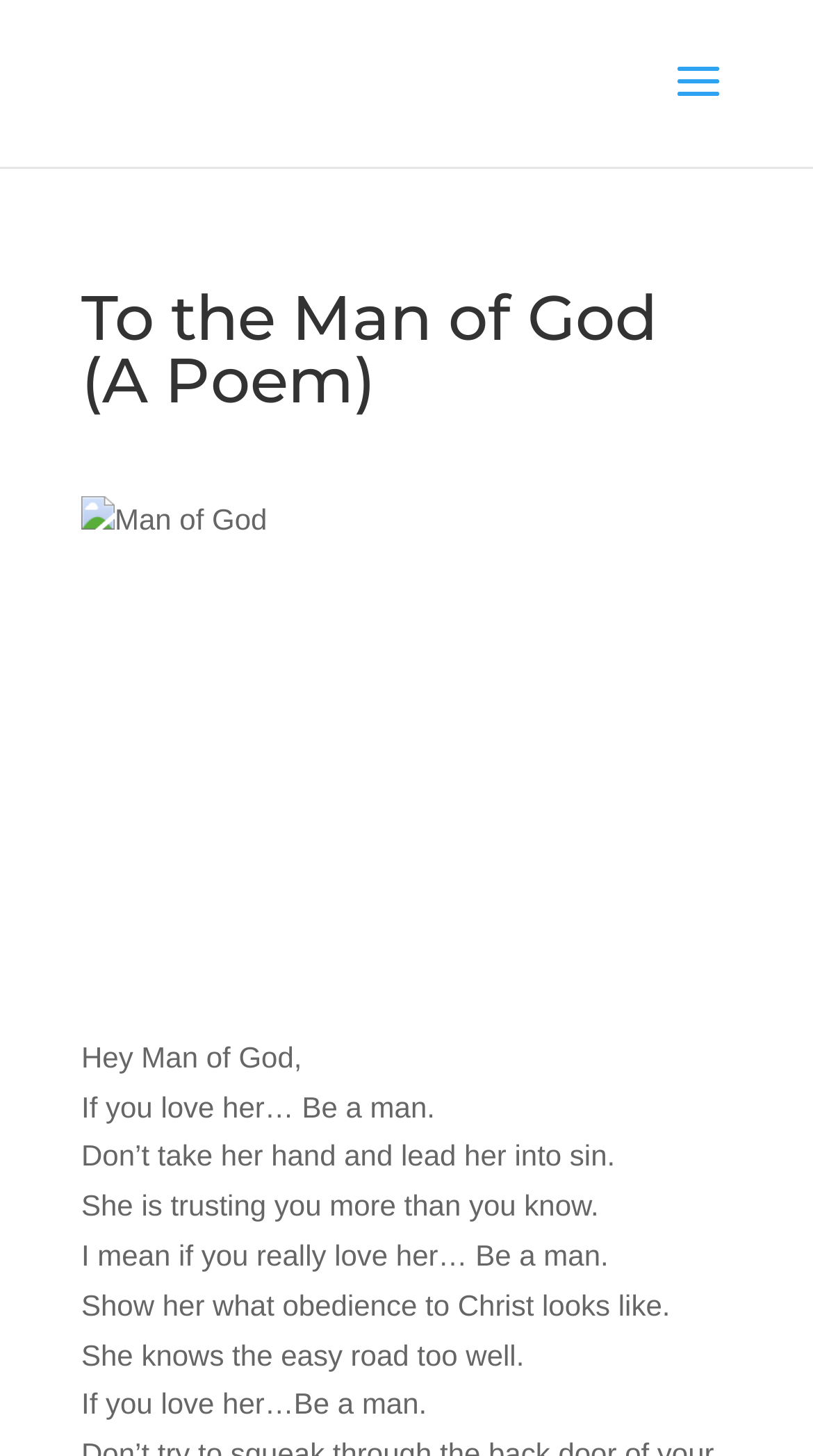What is the main message of the poem?
Please provide a single word or phrase as your answer based on the image.

Be a man of God